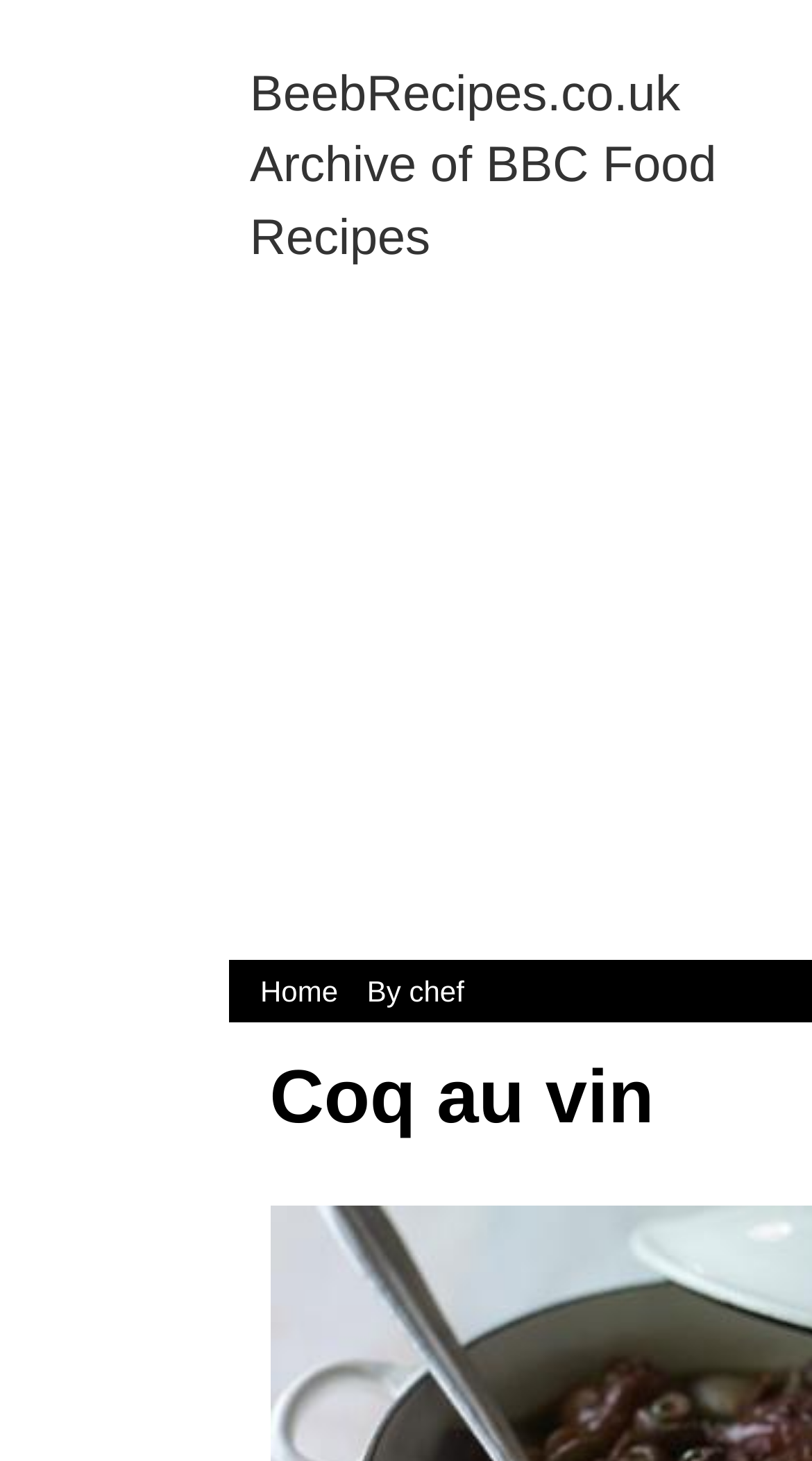Determine the heading of the webpage and extract its text content.

Coq au vin